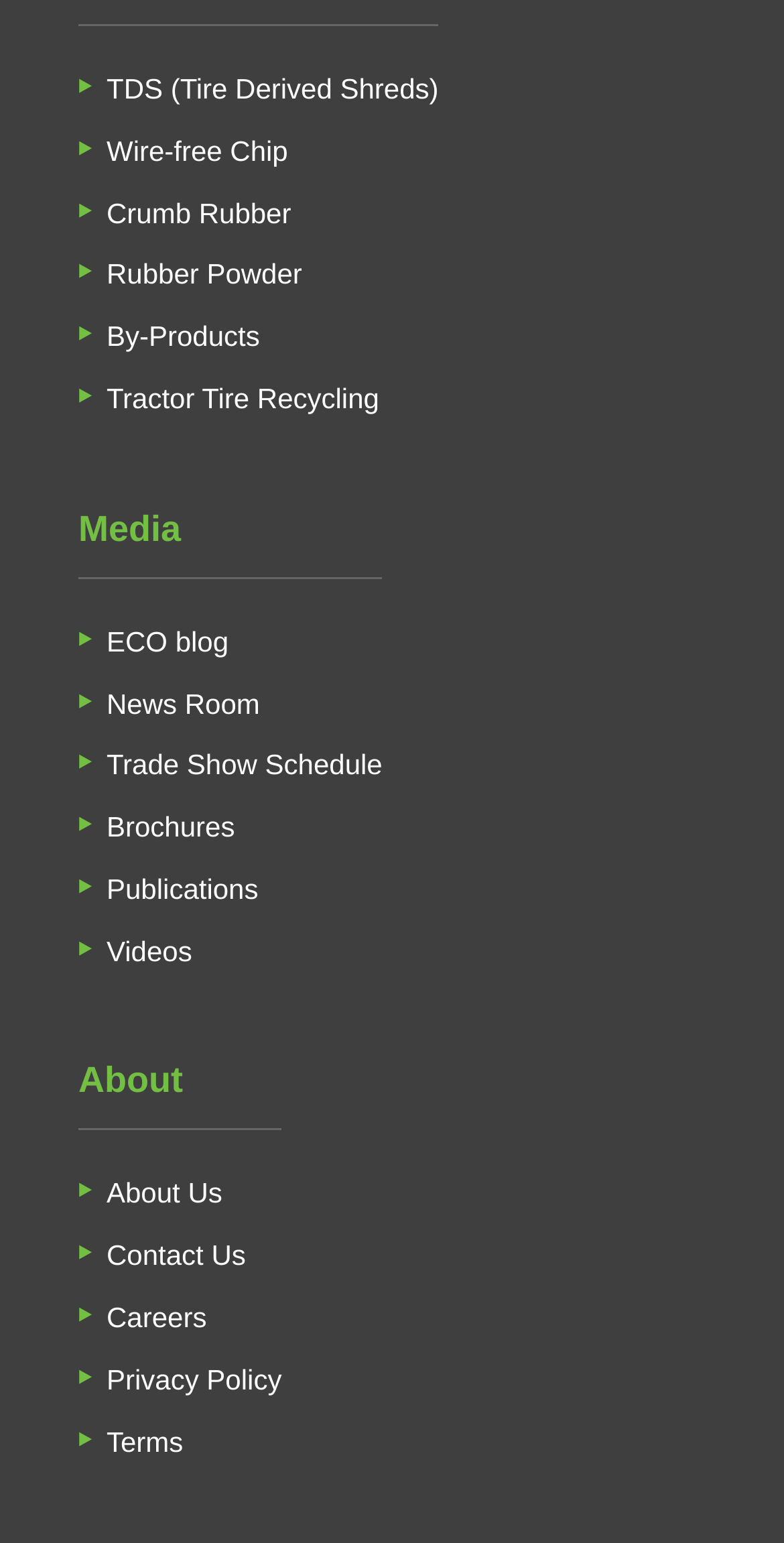What is the first link on the webpage?
Based on the screenshot, provide a one-word or short-phrase response.

TDS (Tire Derived Shreds)